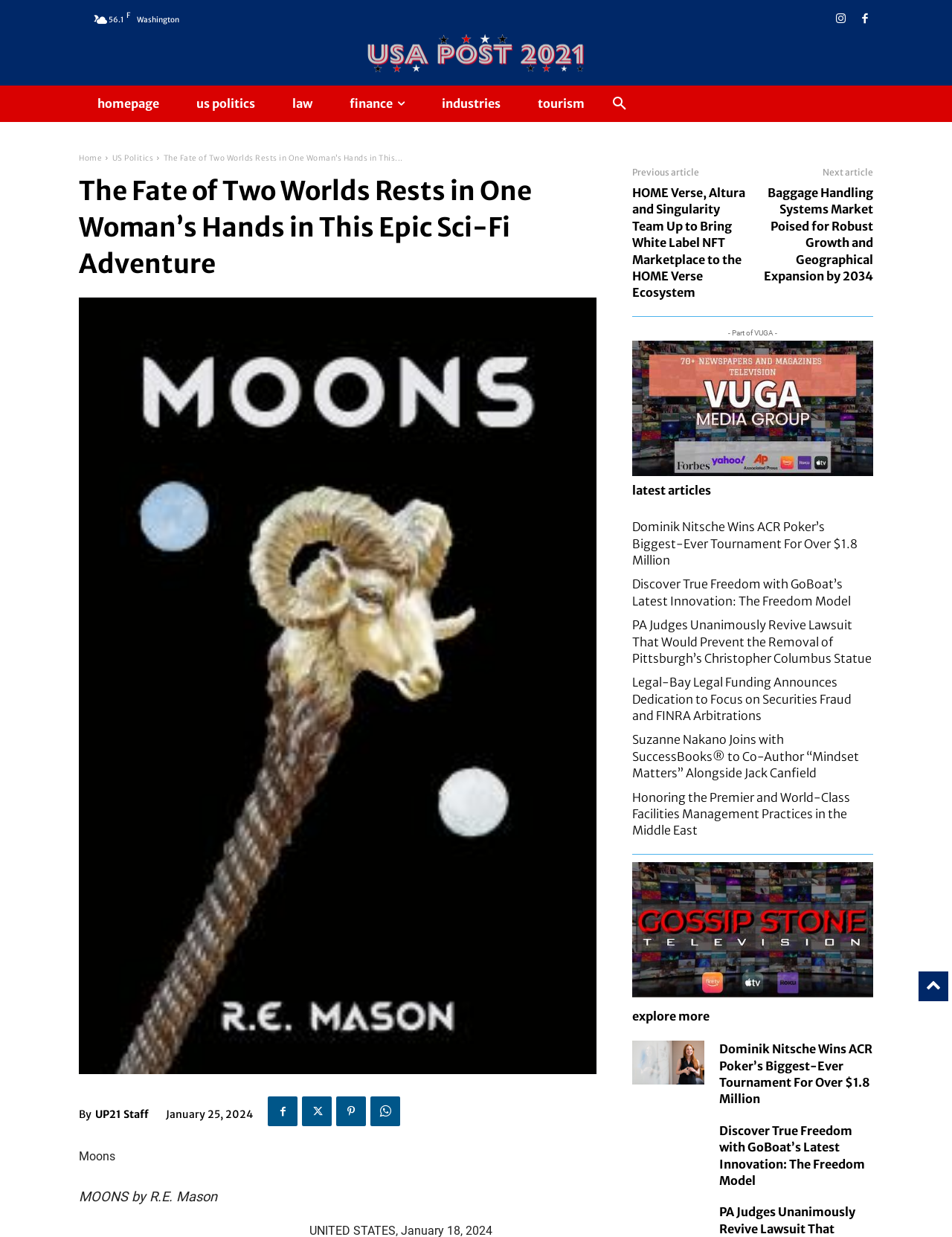Locate the bounding box coordinates of the clickable region to complete the following instruction: "View Internships Down Under's Instagram."

None